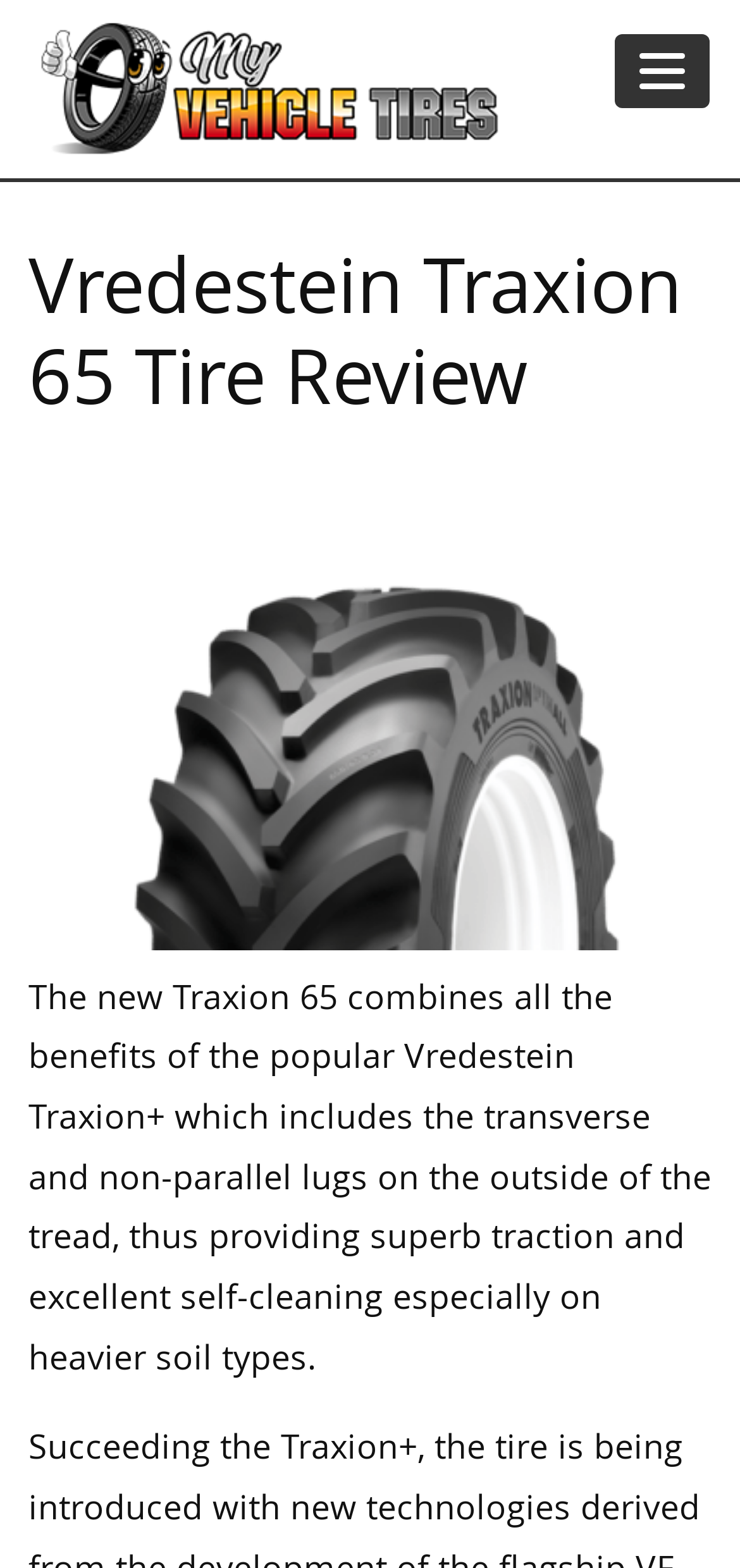What is the benefit of the transverse and non-parallel lugs?
Kindly answer the question with as much detail as you can.

According to the text, the transverse and non-parallel lugs on the outside of the tread provide superb traction and excellent self-cleaning, especially on heavier soil types.